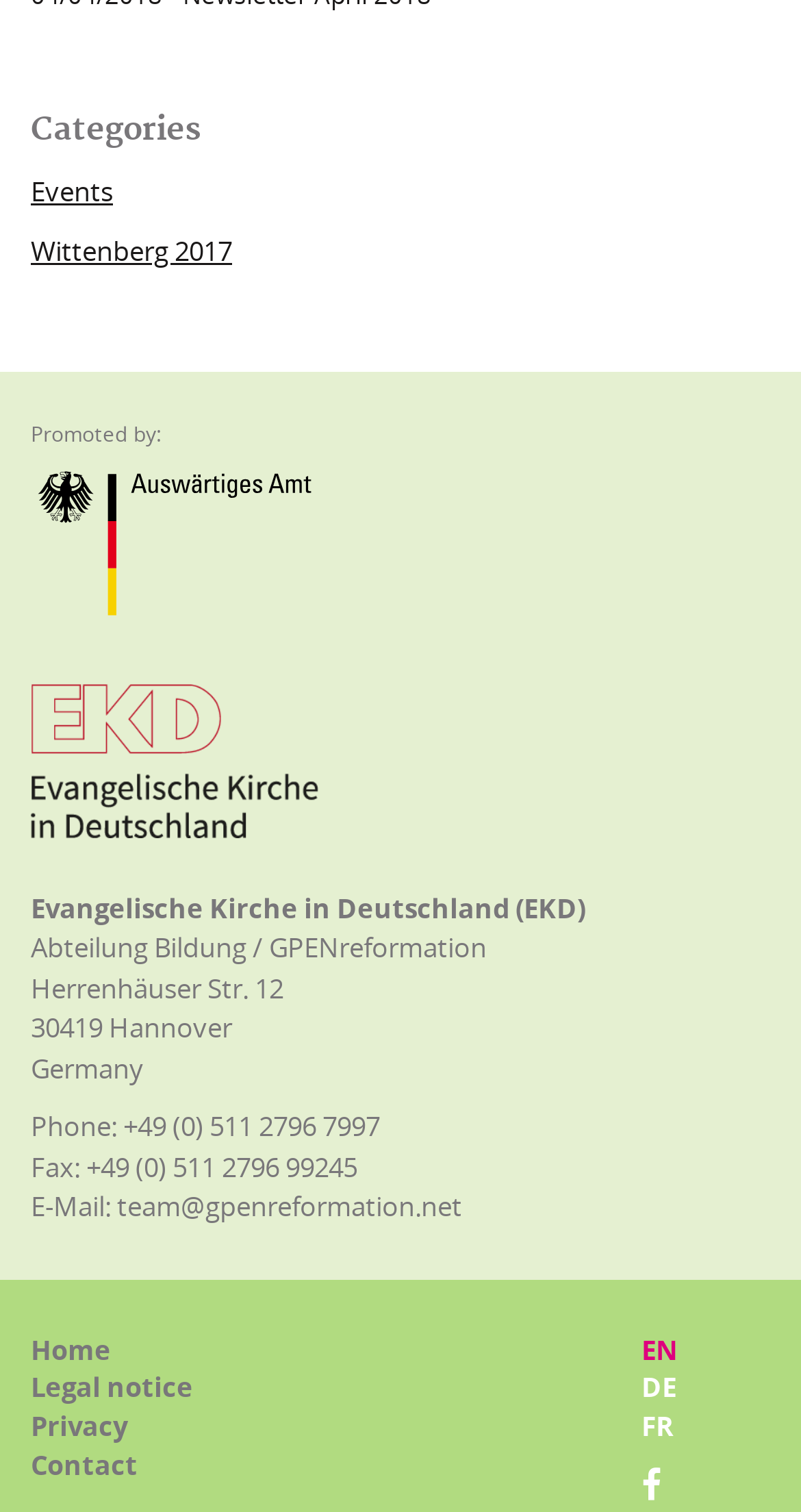What is the name of the event?
Using the information from the image, give a concise answer in one word or a short phrase.

Wittenberg 2017